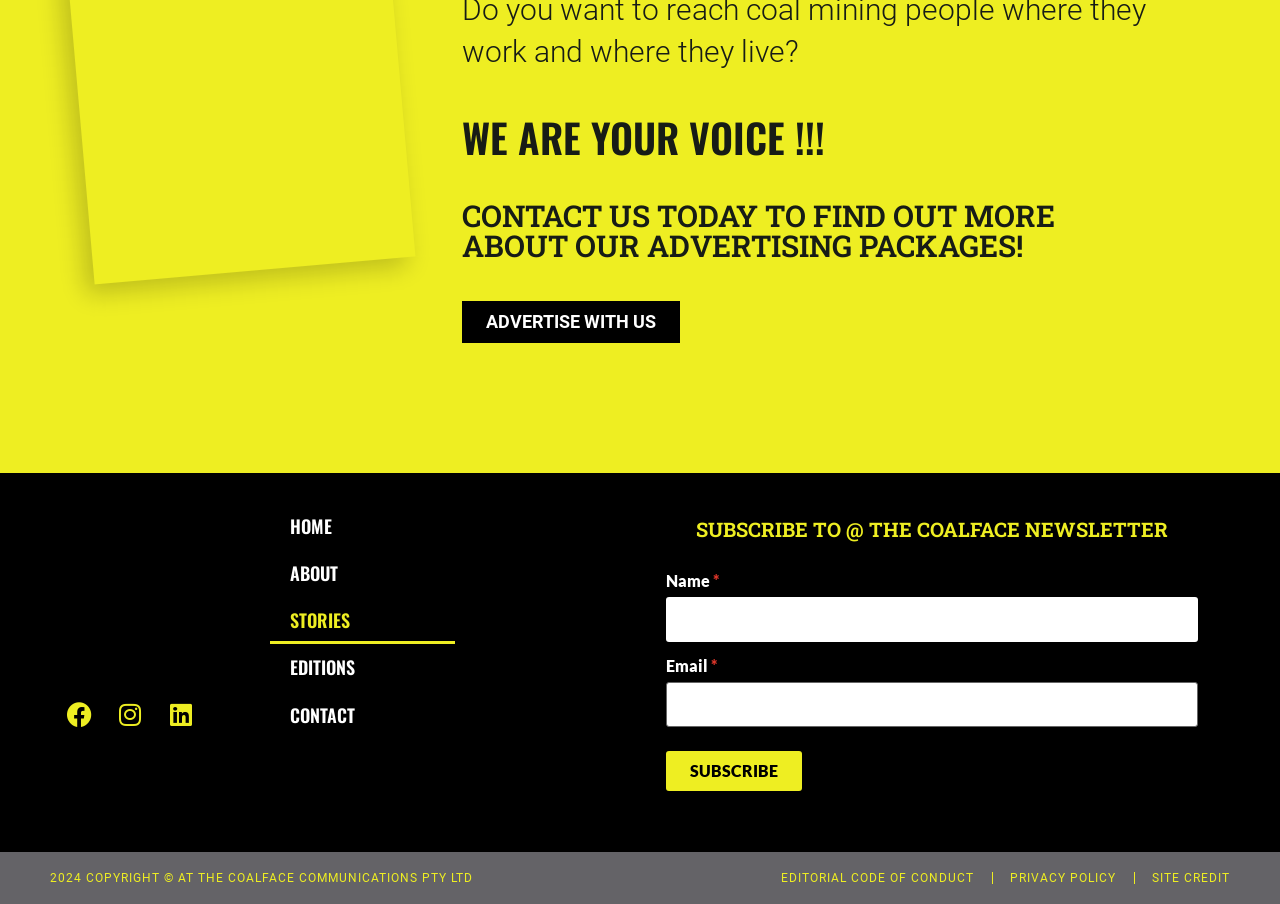What is the name of the newsletter?
Based on the image, answer the question in a detailed manner.

I found the answer by looking at the heading element that says 'SUBSCRIBE TO @ THE COALFACE NEWSLETTER'.